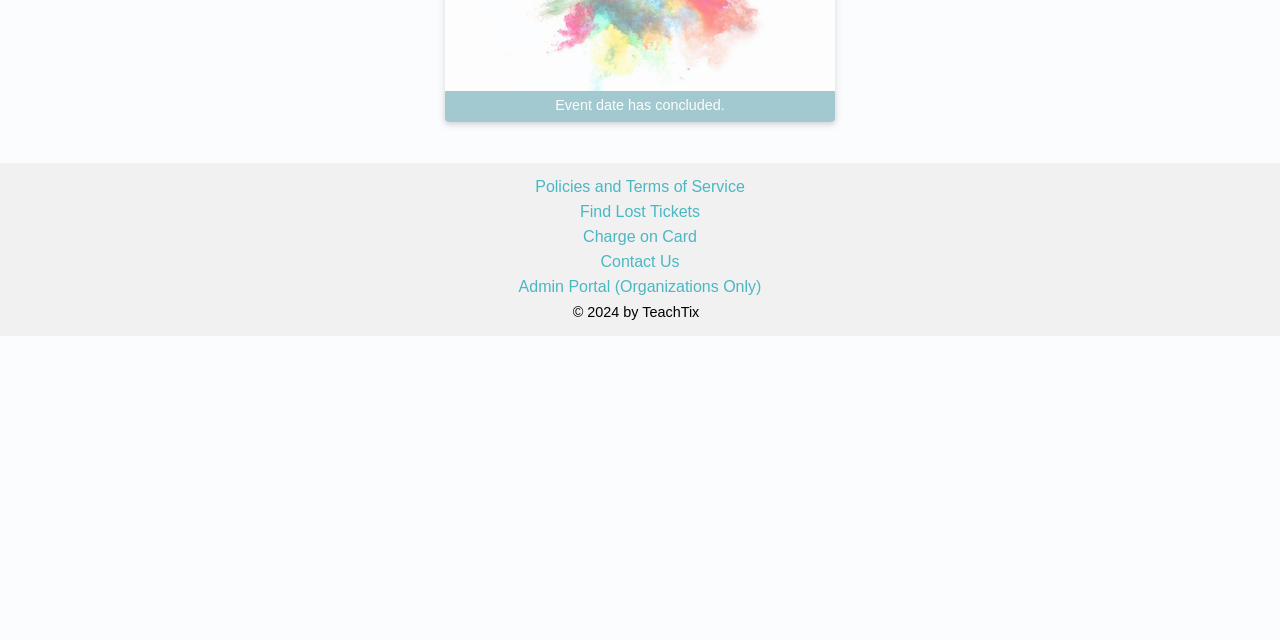Please find the bounding box for the UI component described as follows: "Contact Us".

[0.469, 0.397, 0.531, 0.424]